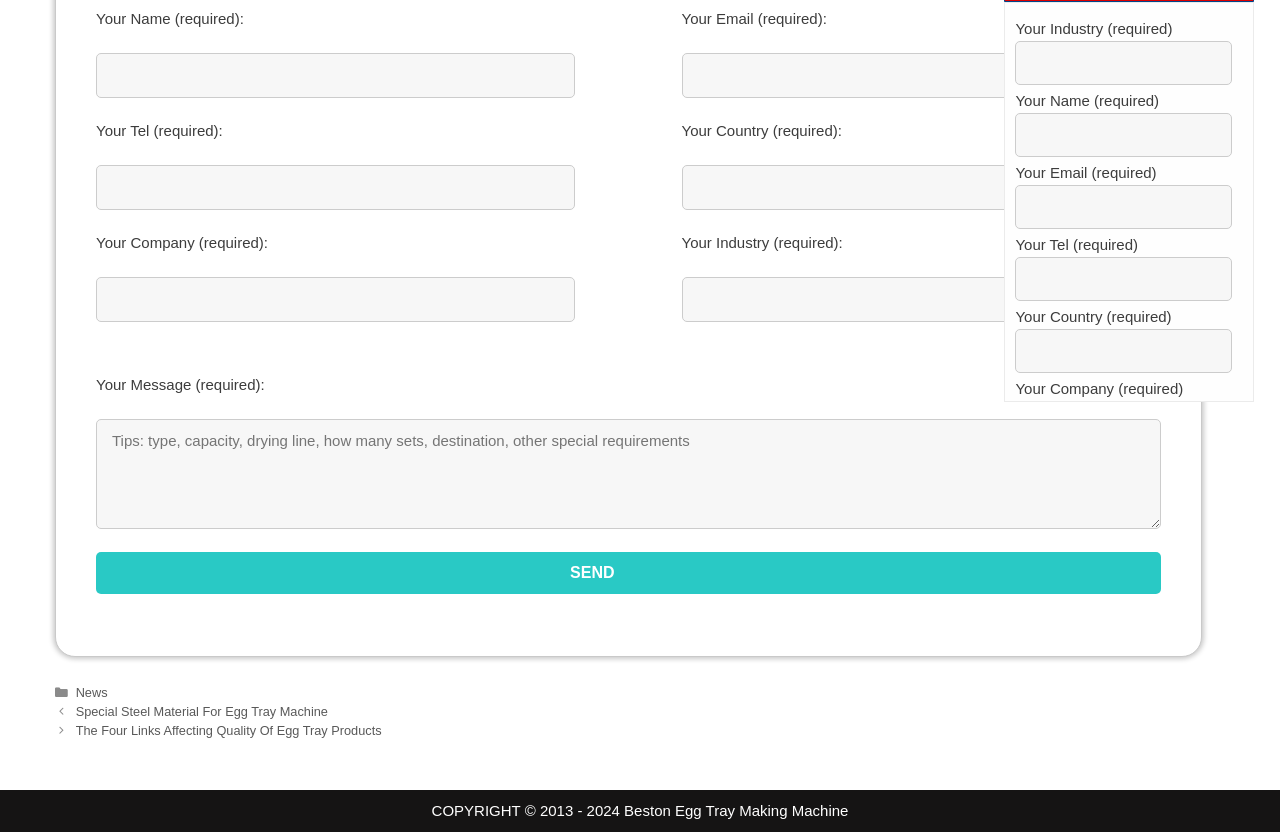Answer the question in a single word or phrase:
What is the required information to send a message on the webpage?

Name, email, tel, country, company, industry, and message